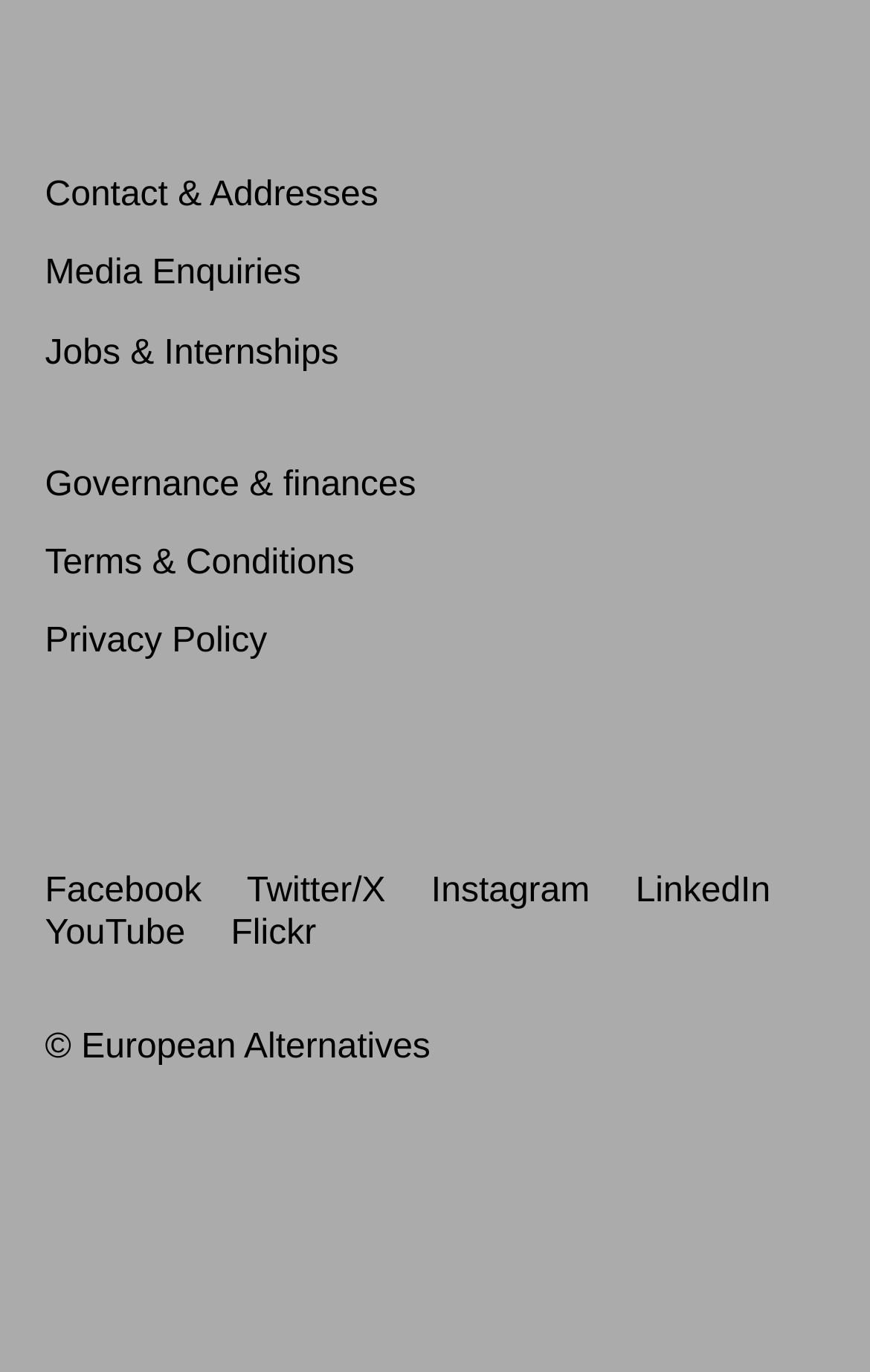Please find the bounding box coordinates in the format (top-left x, top-left y, bottom-right x, bottom-right y) for the given element description. Ensure the coordinates are floating point numbers between 0 and 1. Description: Privacy Policy

[0.052, 0.454, 0.307, 0.482]